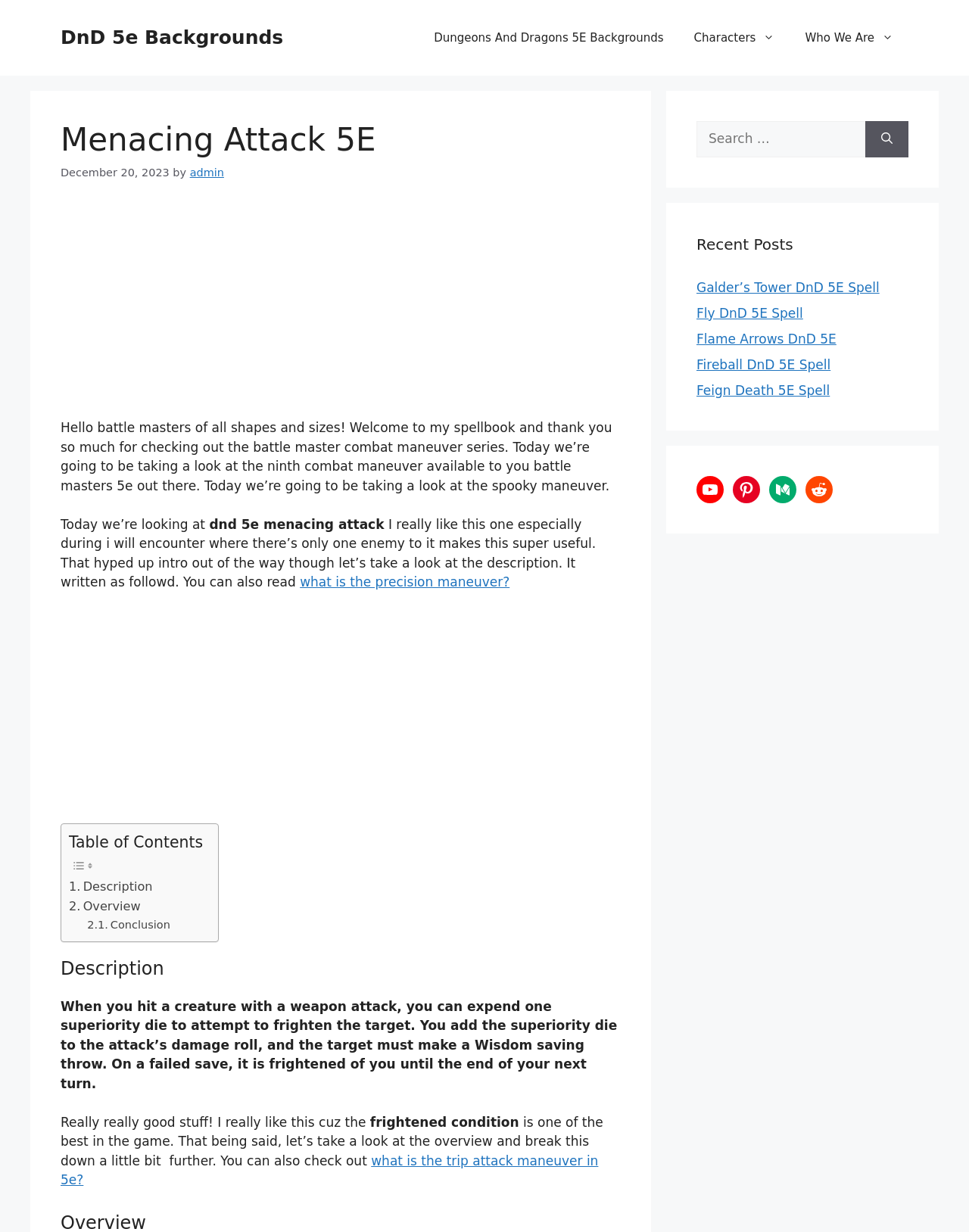Please determine the bounding box coordinates of the element's region to click in order to carry out the following instruction: "Click on the link to what is the precision maneuver?". The coordinates should be four float numbers between 0 and 1, i.e., [left, top, right, bottom].

[0.309, 0.466, 0.526, 0.479]